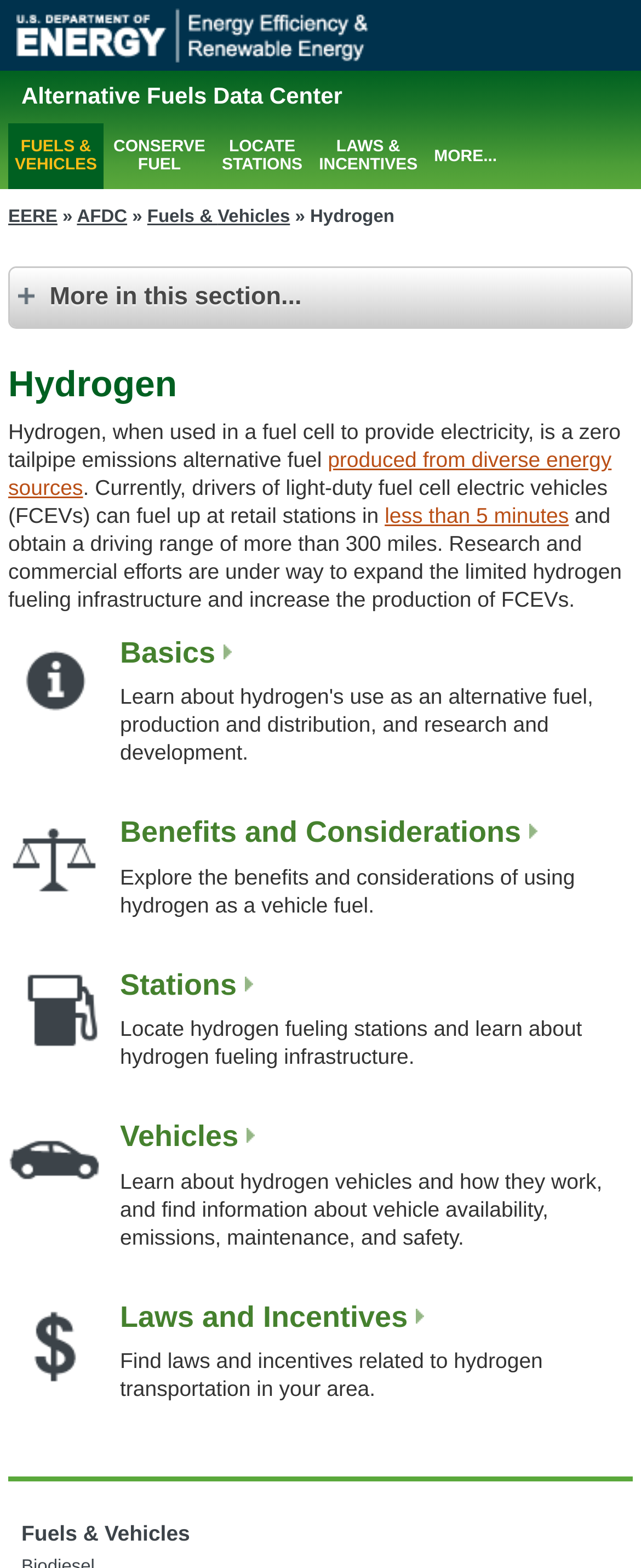Identify the bounding box coordinates of the area that should be clicked in order to complete the given instruction: "Explore the benefits and considerations of using hydrogen as a vehicle fuel". The bounding box coordinates should be four float numbers between 0 and 1, i.e., [left, top, right, bottom].

[0.187, 0.521, 0.813, 0.542]